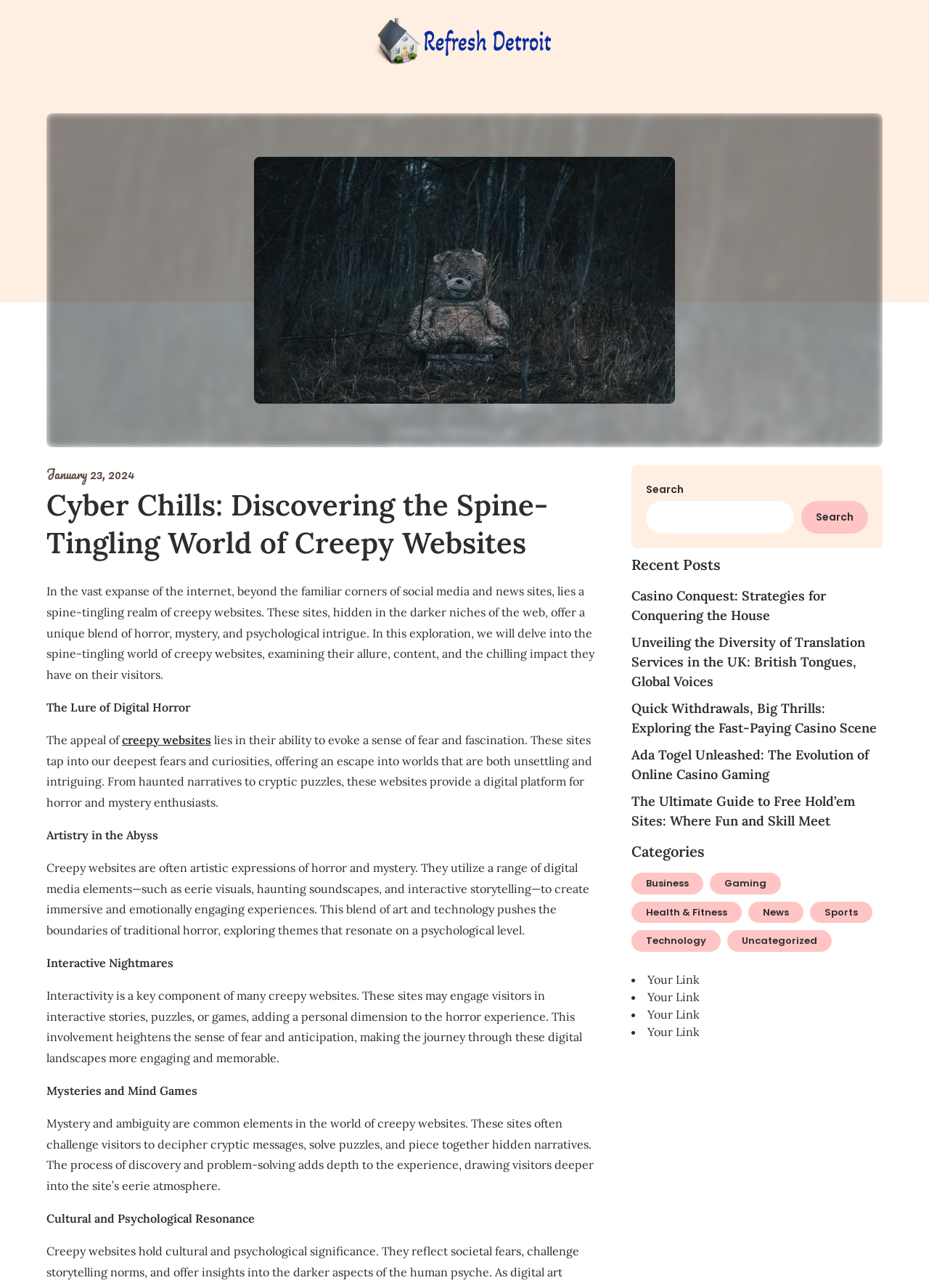Determine the bounding box coordinates of the UI element described by: "parent_node: INSTAGRAM".

None